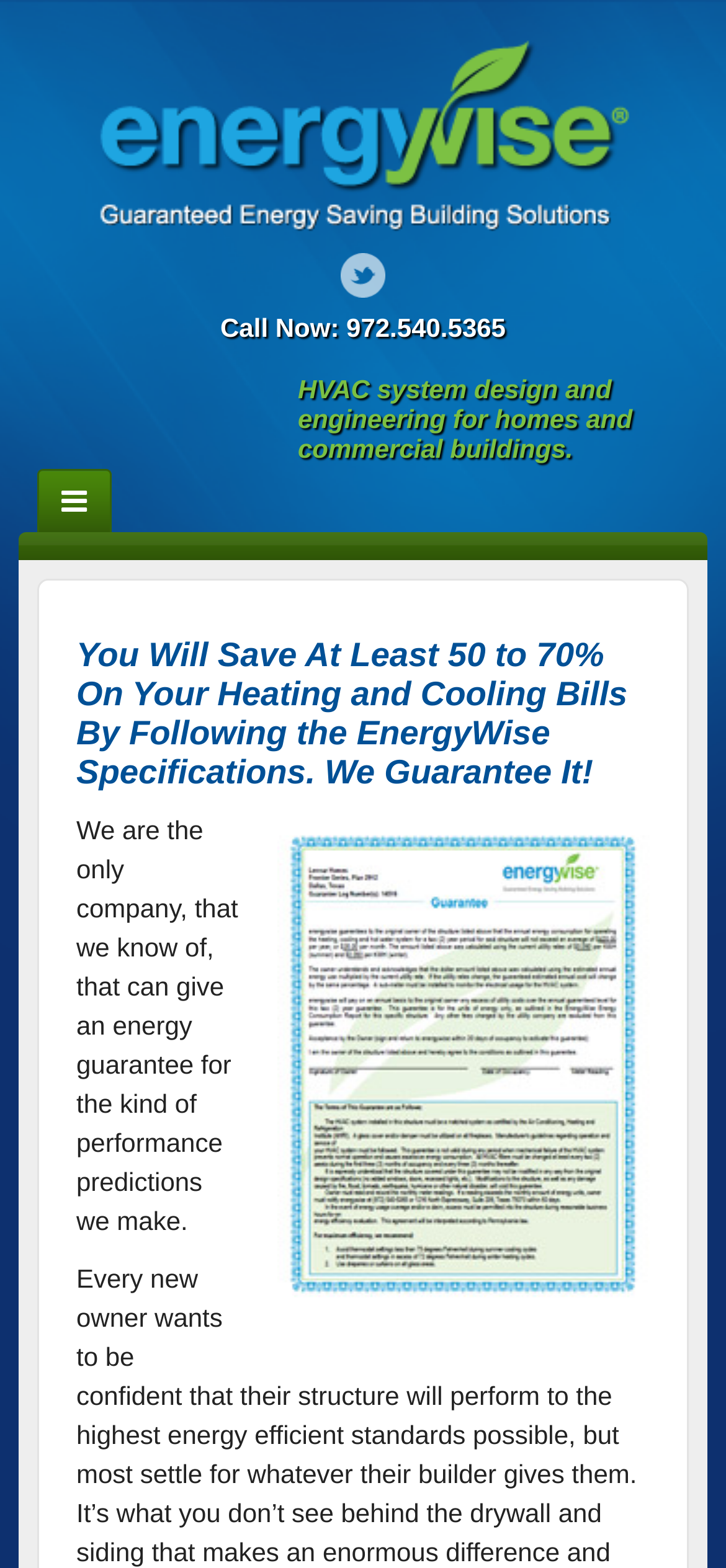What is the phone number to call?
Please provide a single word or phrase in response based on the screenshot.

972.540.5365